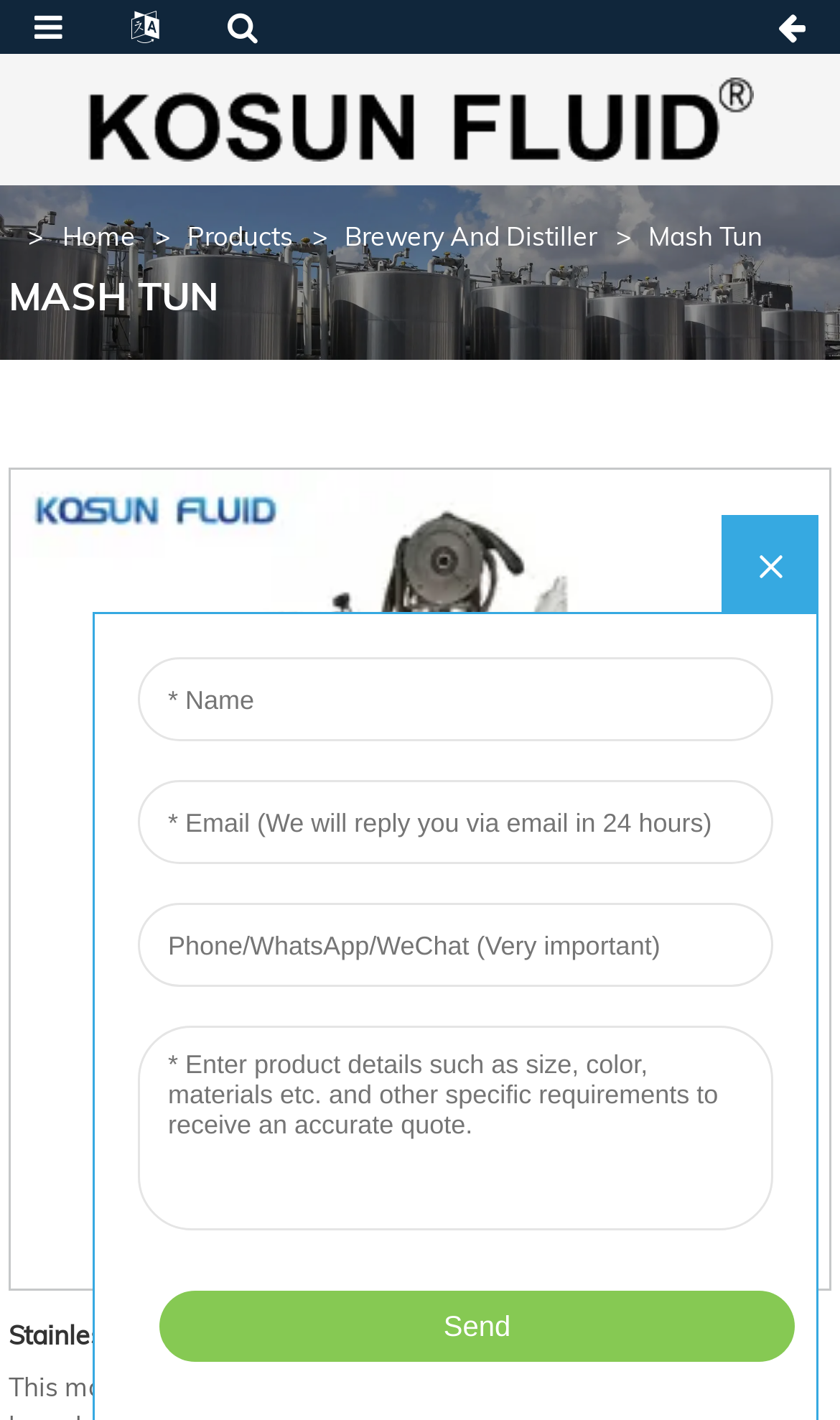Observe the image and answer the following question in detail: How many navigation menu items are there?

I can see four links in the navigation menu: 'Home', 'Products', 'Brewery And Distiller', and 'Mash Tun', which indicates that there are four navigation menu items.